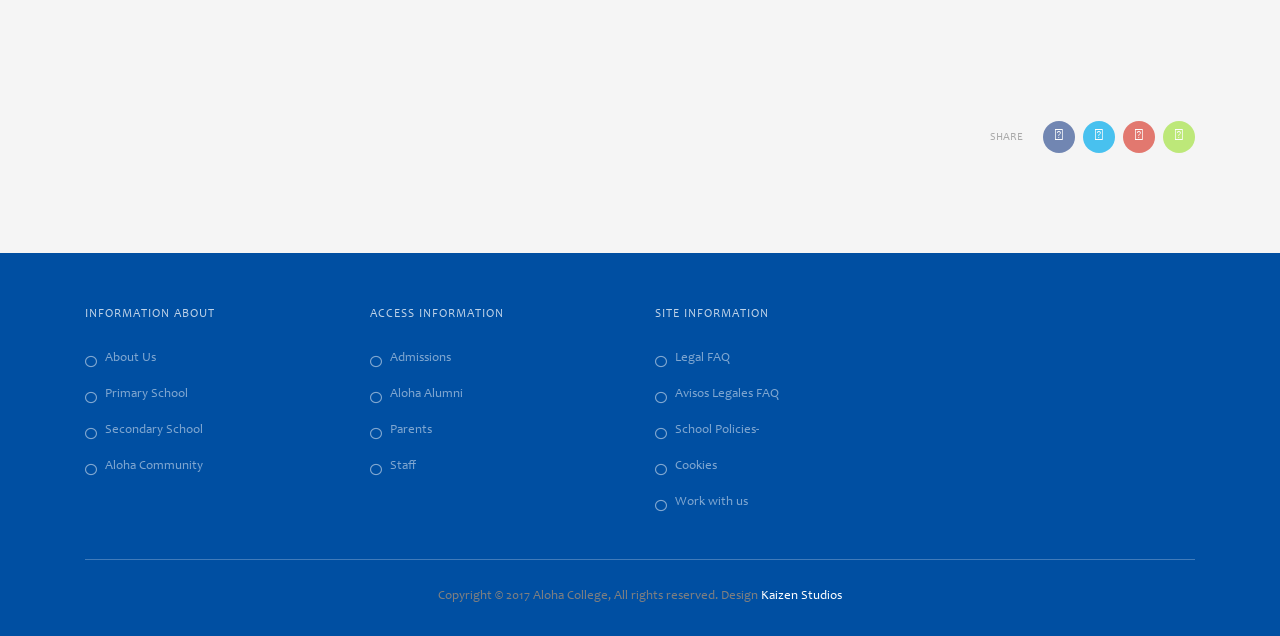Please identify the bounding box coordinates of the clickable element to fulfill the following instruction: "Check Legal FAQ". The coordinates should be four float numbers between 0 and 1, i.e., [left, top, right, bottom].

[0.512, 0.549, 0.711, 0.58]